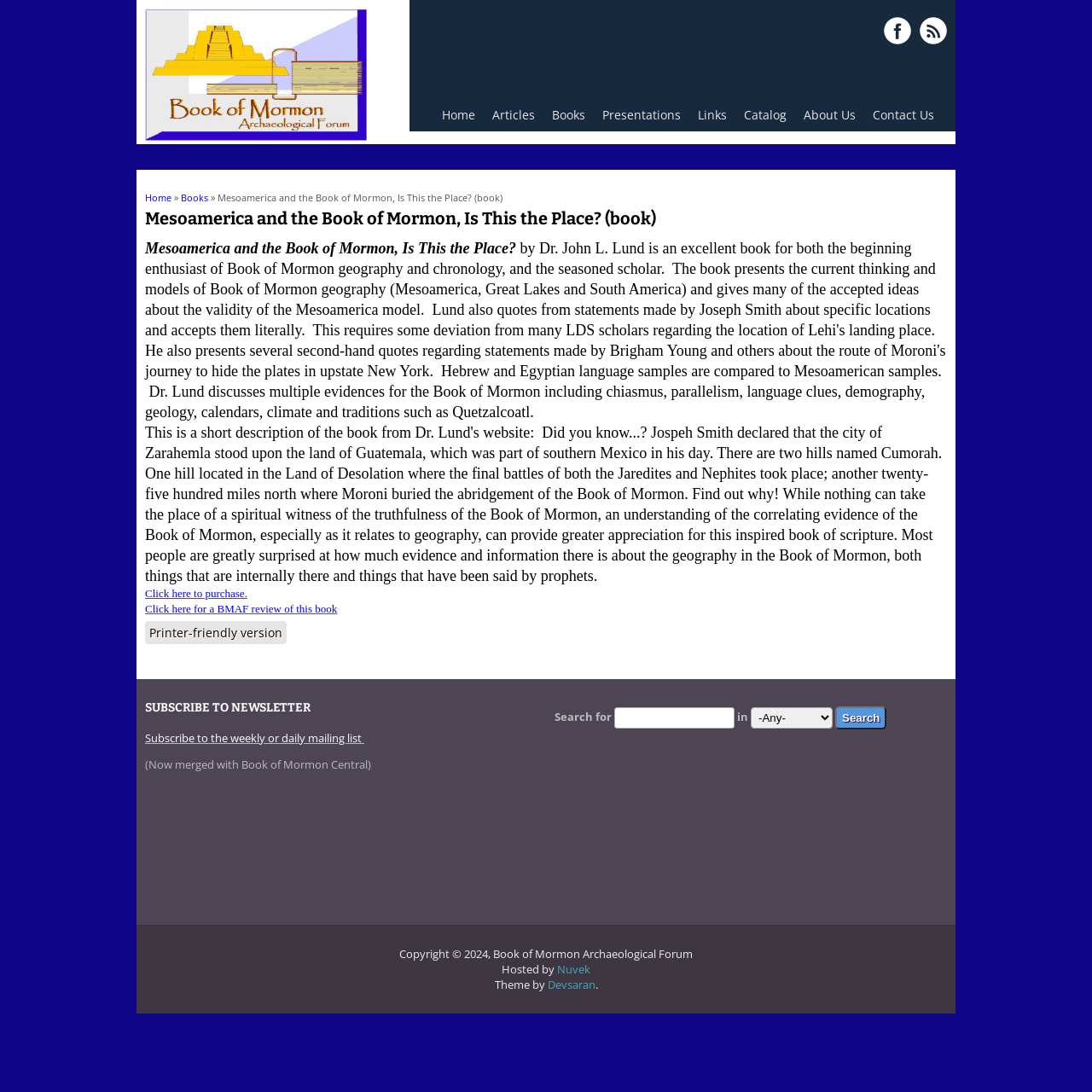Provide the bounding box coordinates, formatted as (top-left x, top-left y, bottom-right x, bottom-right y), with all values being floating point numbers between 0 and 1. Identify the bounding box of the UI element that matches the description: Contact Us

[0.791, 0.09, 0.863, 0.12]